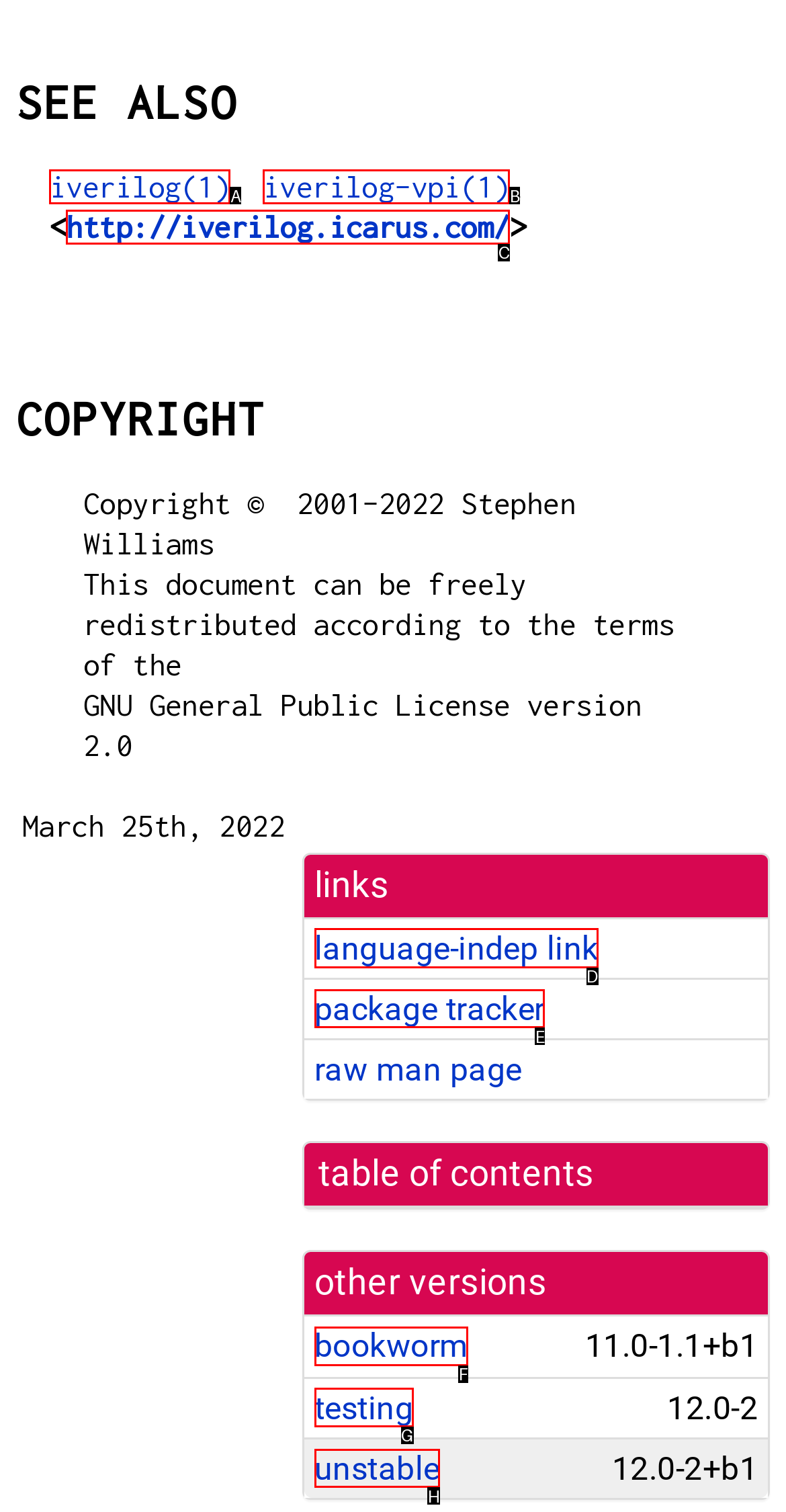From the options shown in the screenshot, tell me which lettered element I need to click to complete the task: click on language-indep link.

D